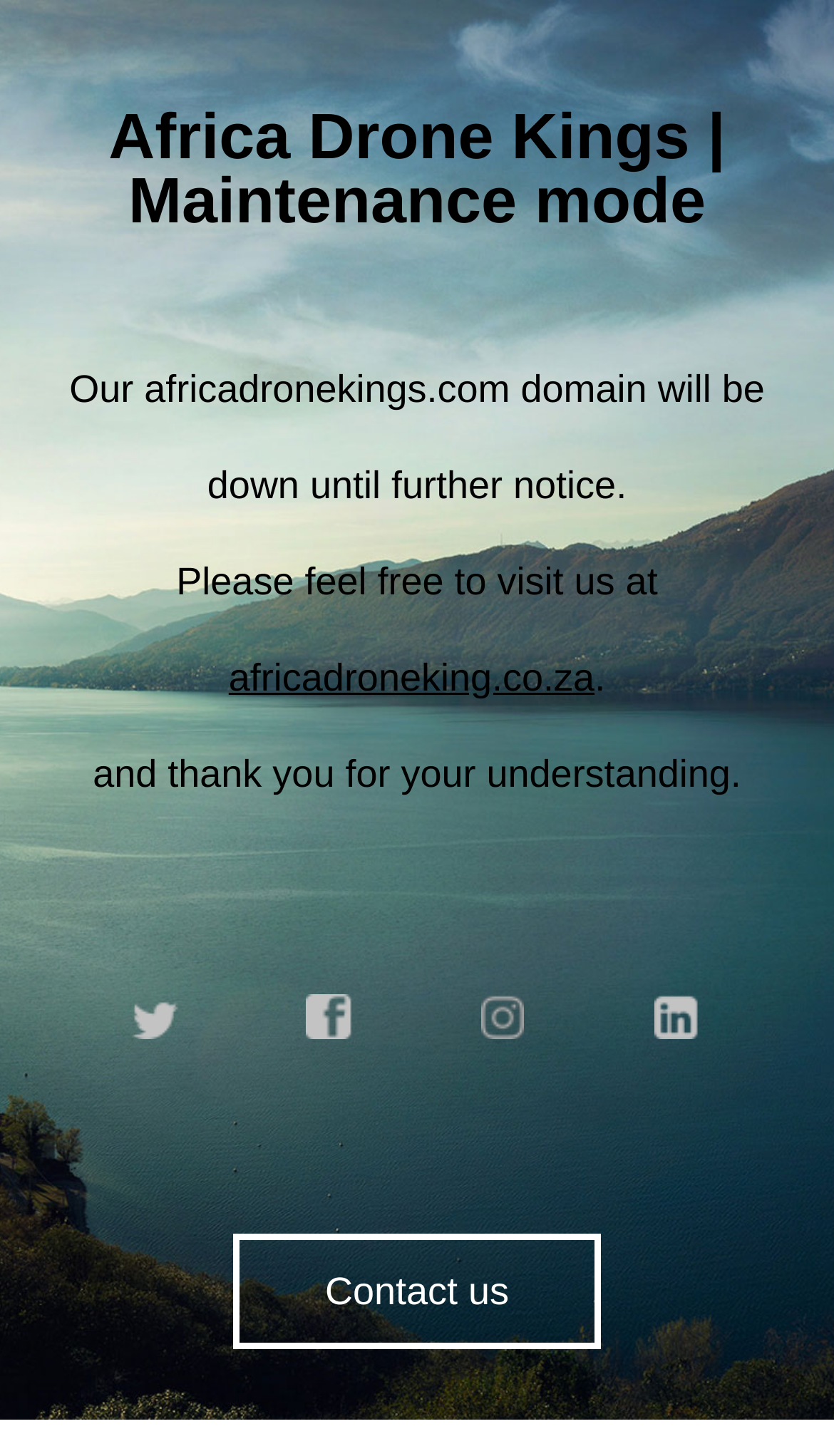What is the current status of the website?
Kindly give a detailed and elaborate answer to the question.

The website is currently in maintenance mode, as indicated by the main heading 'Africa Drone Kings | Maintenance mode' and the subsequent message 'Our africadronekings.com domain will be down until further notice.'